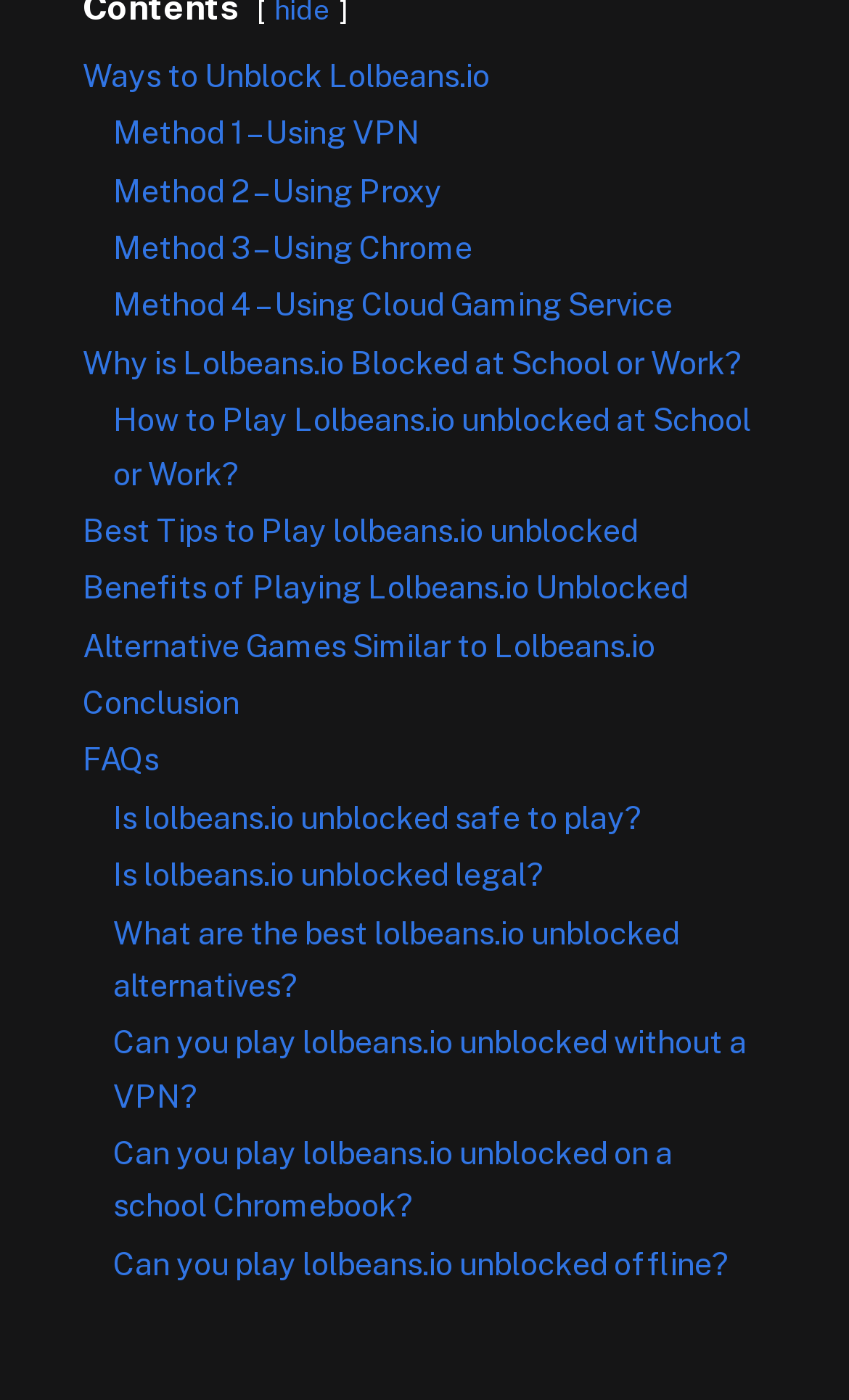Please provide the bounding box coordinates for the element that needs to be clicked to perform the instruction: "Read 'Method 1 – Using VPN'". The coordinates must consist of four float numbers between 0 and 1, formatted as [left, top, right, bottom].

[0.133, 0.081, 0.495, 0.108]